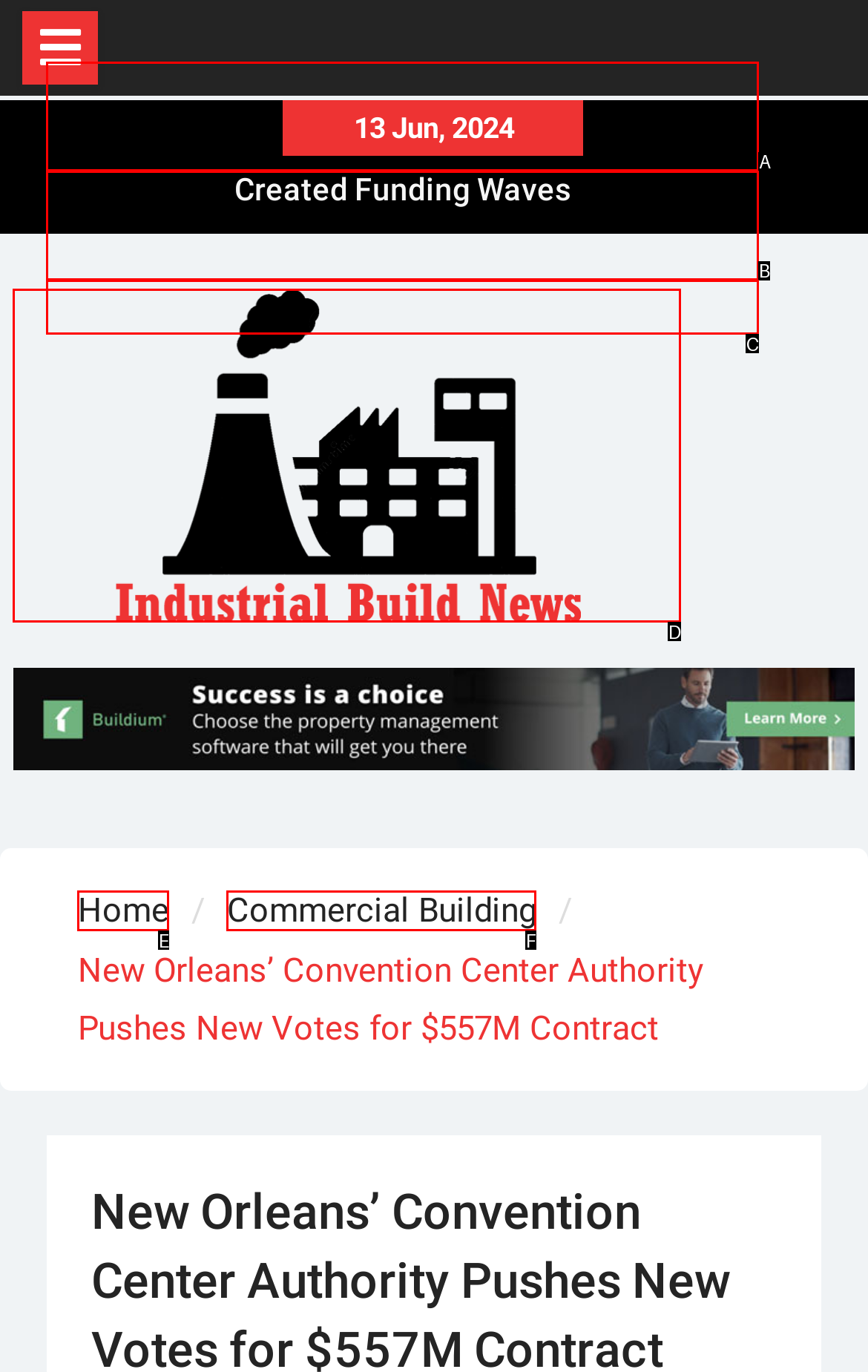From the options shown, which one fits the description: Commercial Building? Respond with the appropriate letter.

F